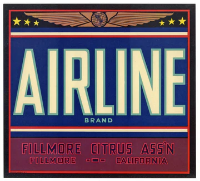Where is Fillmore Citrus Ass'n located?
Use the screenshot to answer the question with a single word or phrase.

California